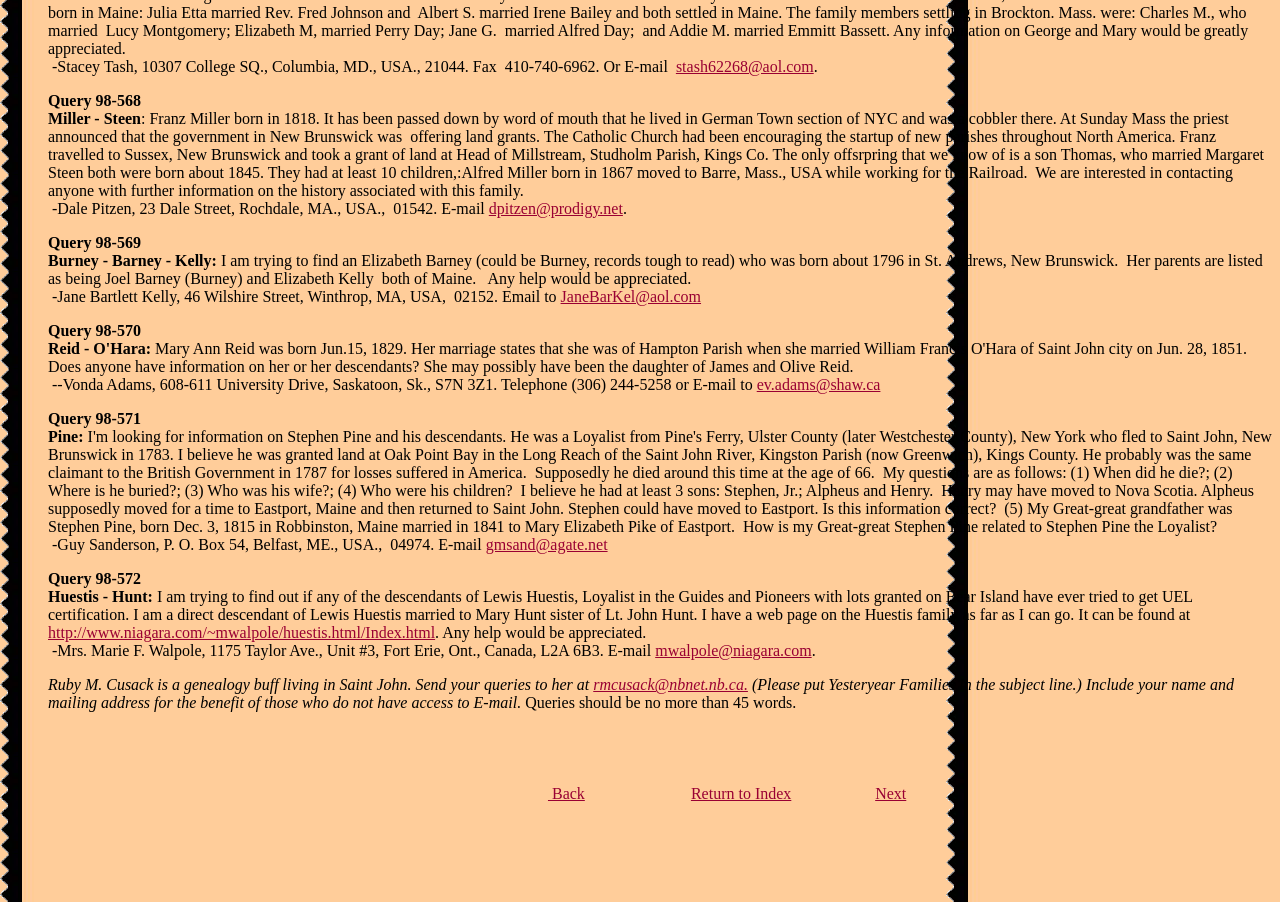What is the URL of Mrs. Marie F. Walpole's webpage?
Based on the image, answer the question in a detailed manner.

The URL of Mrs. Marie F. Walpole's webpage can be found in the section about the Huestis family, where it is listed as 'http://www.niagara.com/~mwalpole/huestis.html/Index.html'.